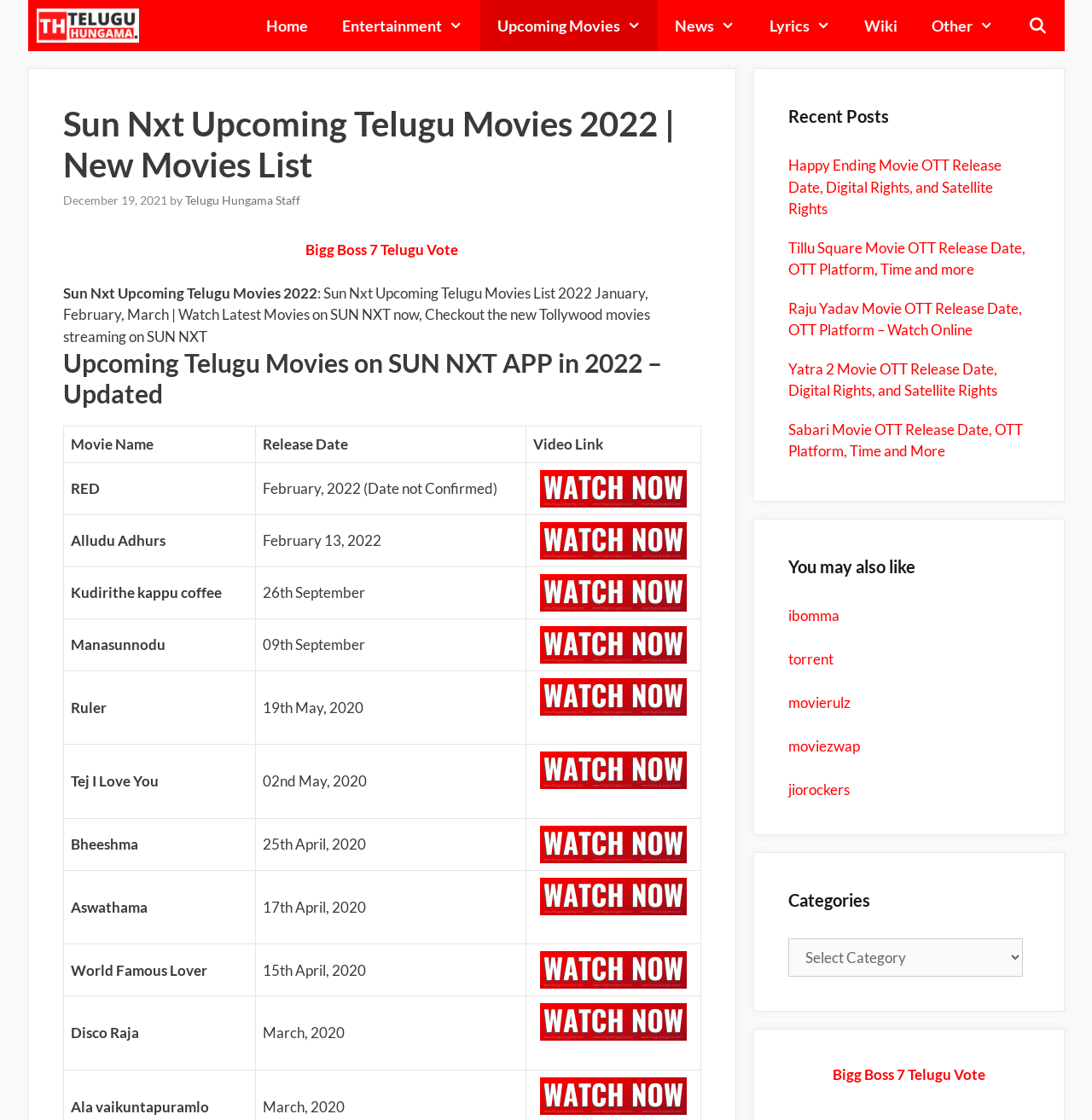Can you give a comprehensive explanation to the question given the content of the image?
What is the name of the website?

The name of the website can be found in the navigation bar at the top of the webpage, where it says 'Telugu Hungama'.